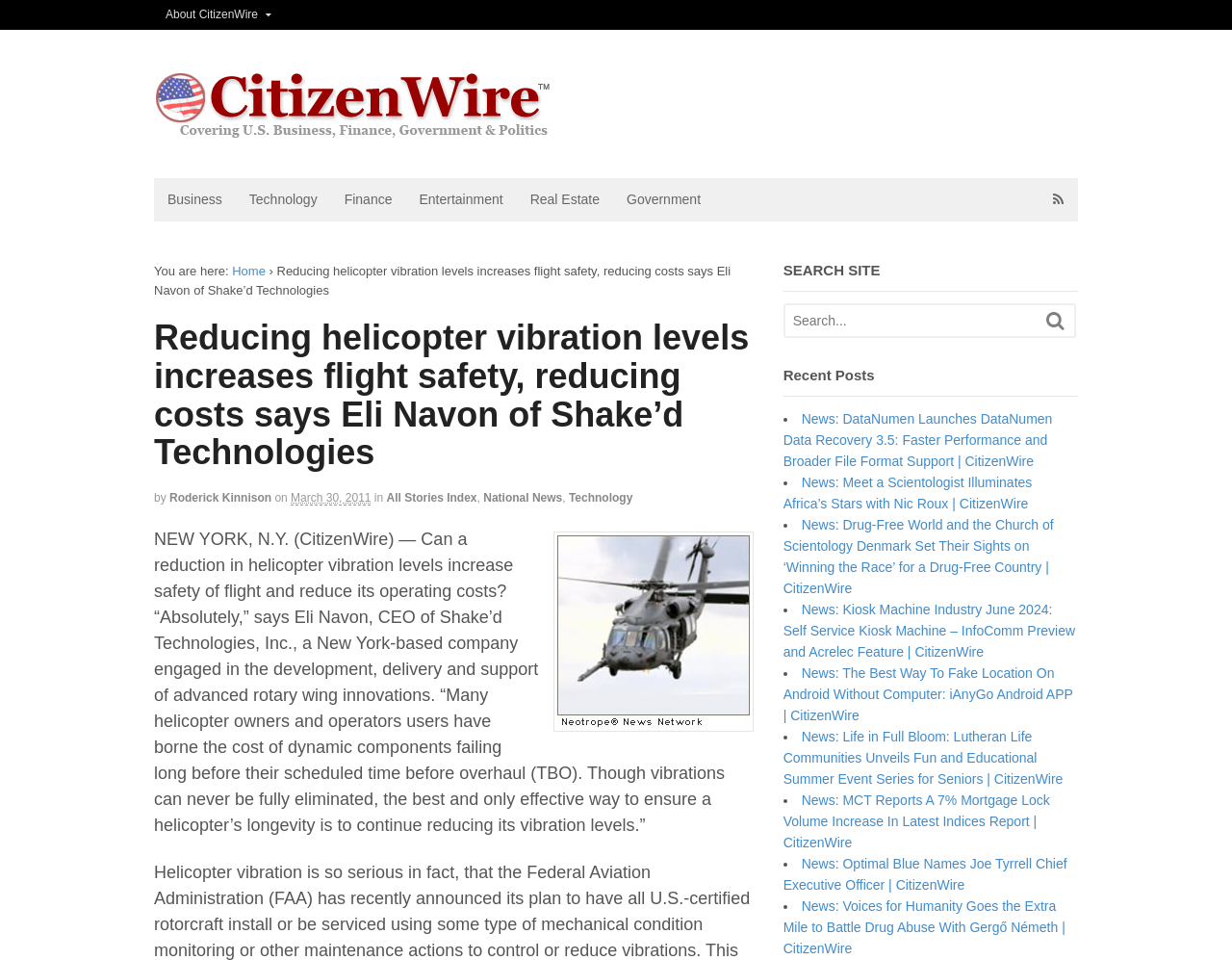Please locate the UI element described by "Finance" and provide its bounding box coordinates.

[0.268, 0.186, 0.329, 0.231]